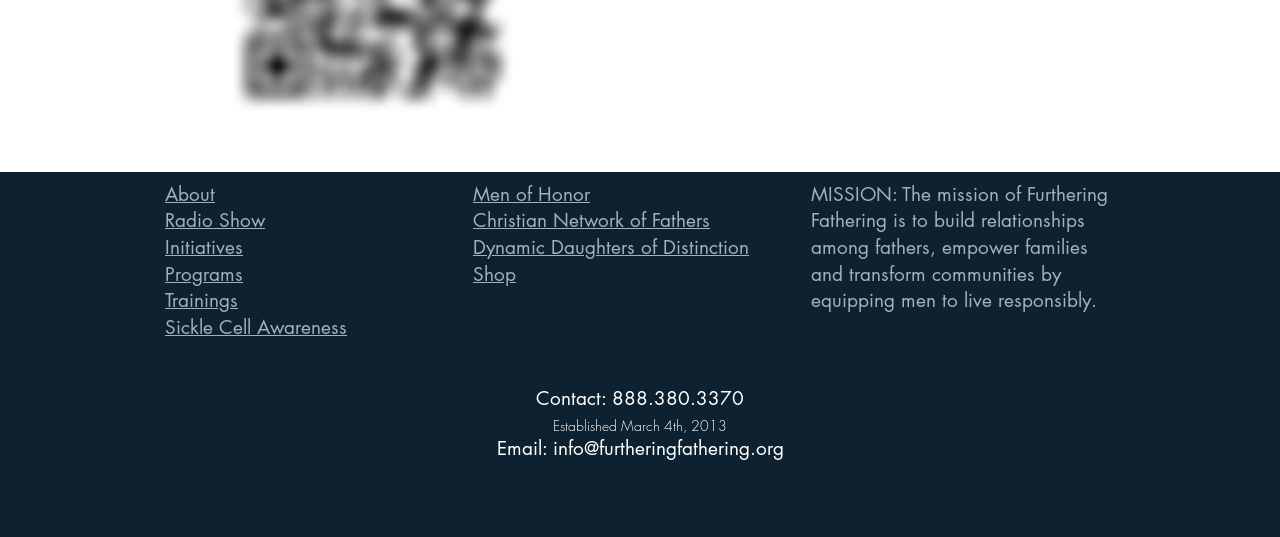What is the email address?
Using the image as a reference, answer with just one word or a short phrase.

info@furtheringfathering.org